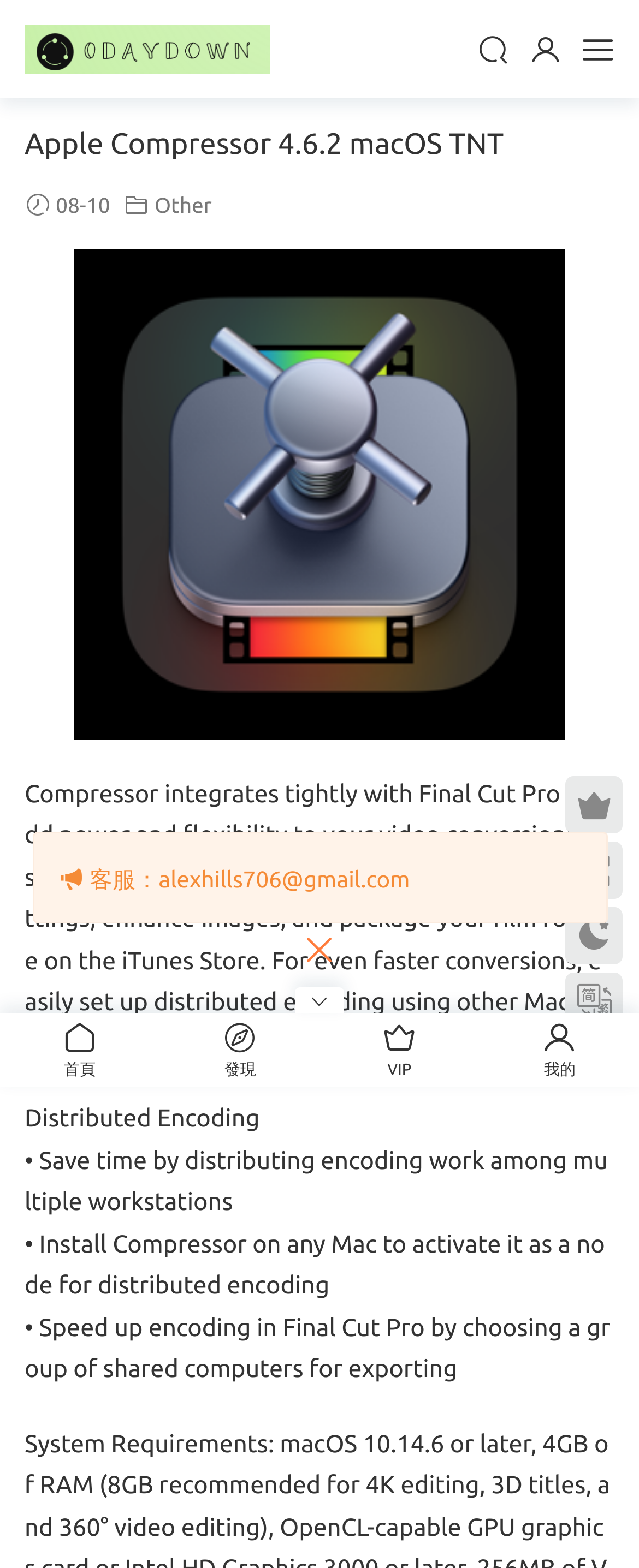Use one word or a short phrase to answer the question provided: 
How many links are there in the top navigation bar?

5